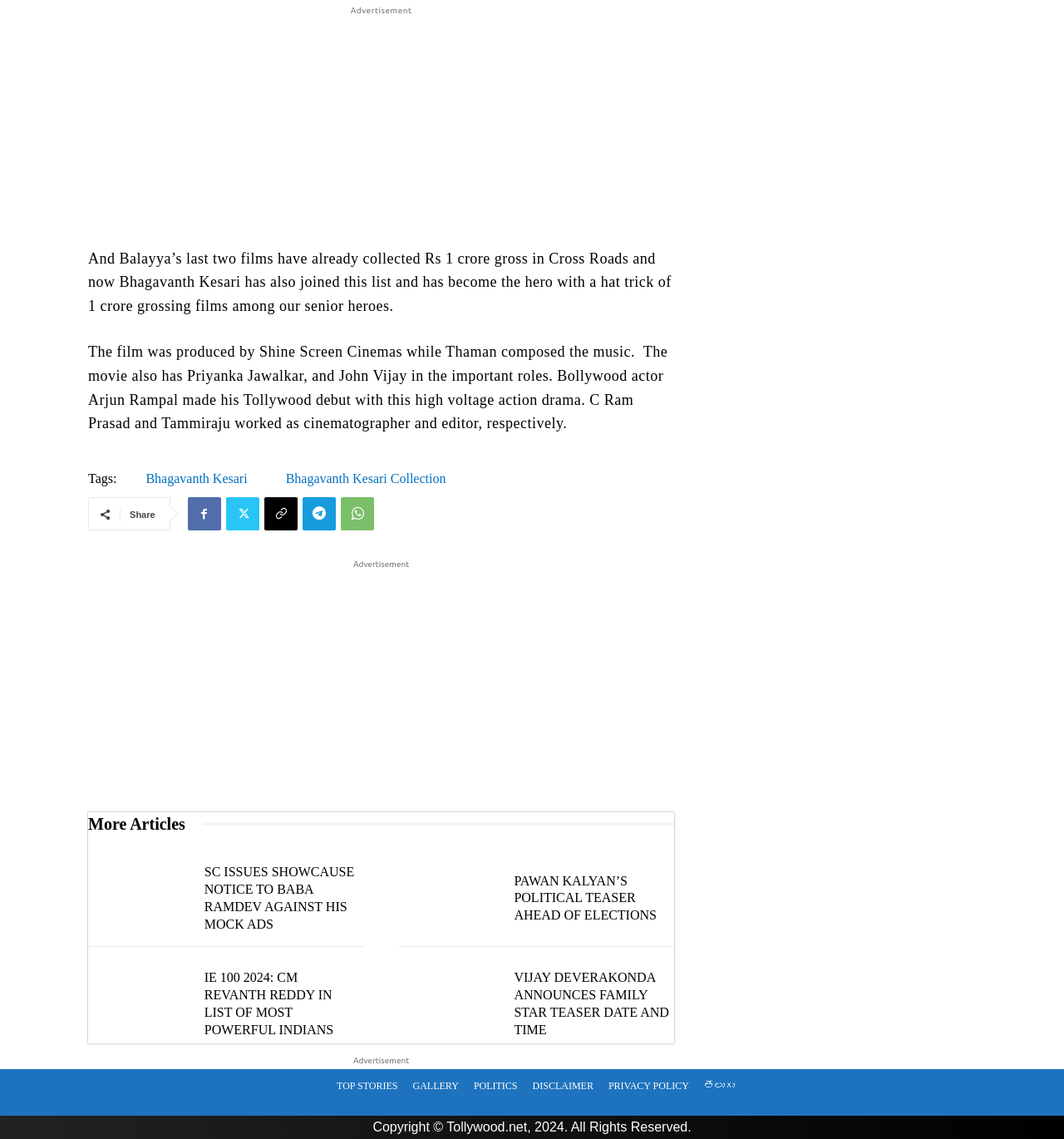Locate the bounding box coordinates of the clickable part needed for the task: "Go to the 'TOP STORIES' page".

[0.309, 0.938, 0.381, 0.968]